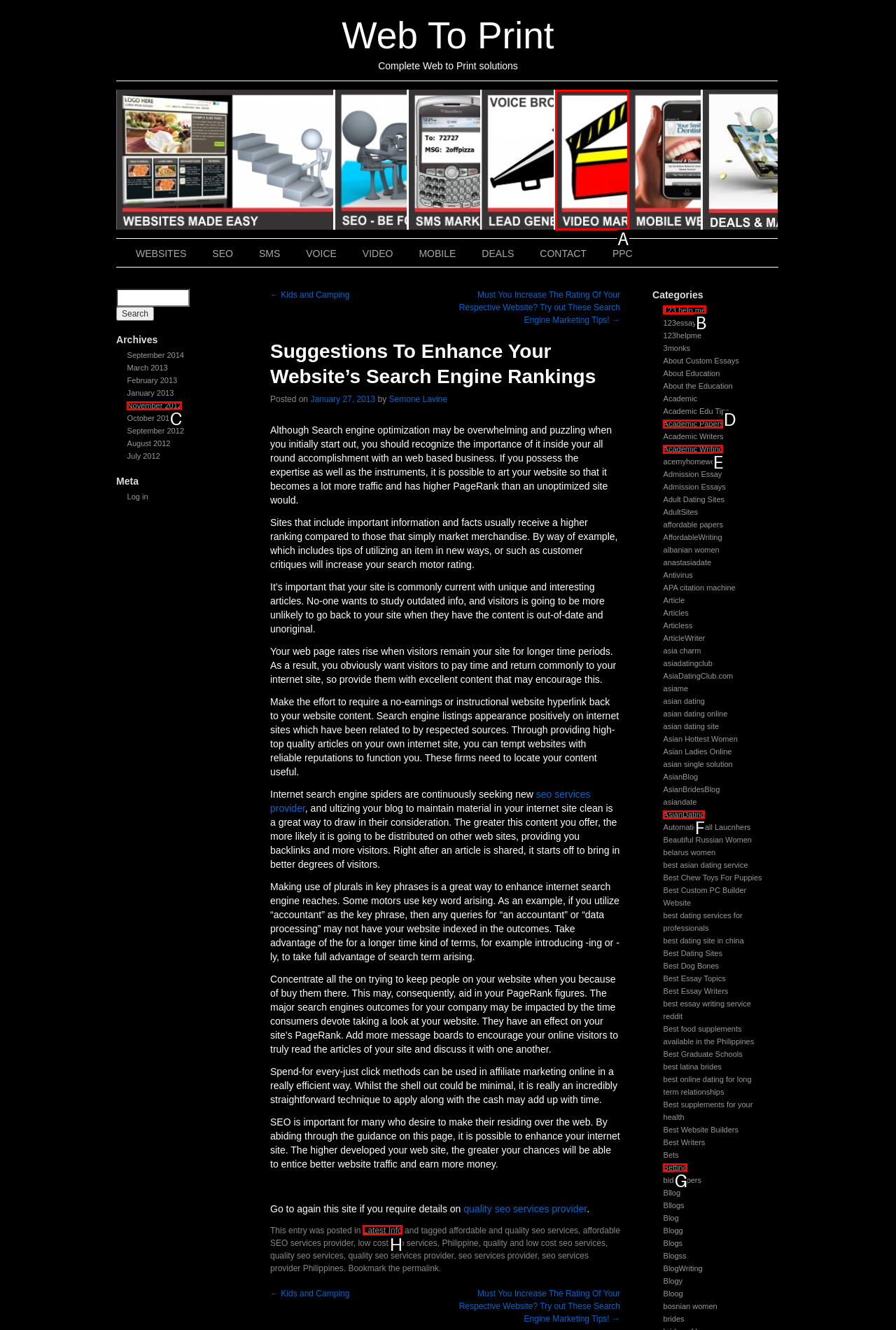Determine the correct UI element to click for this instruction: Explore the category 123 help me. Respond with the letter of the chosen element.

B